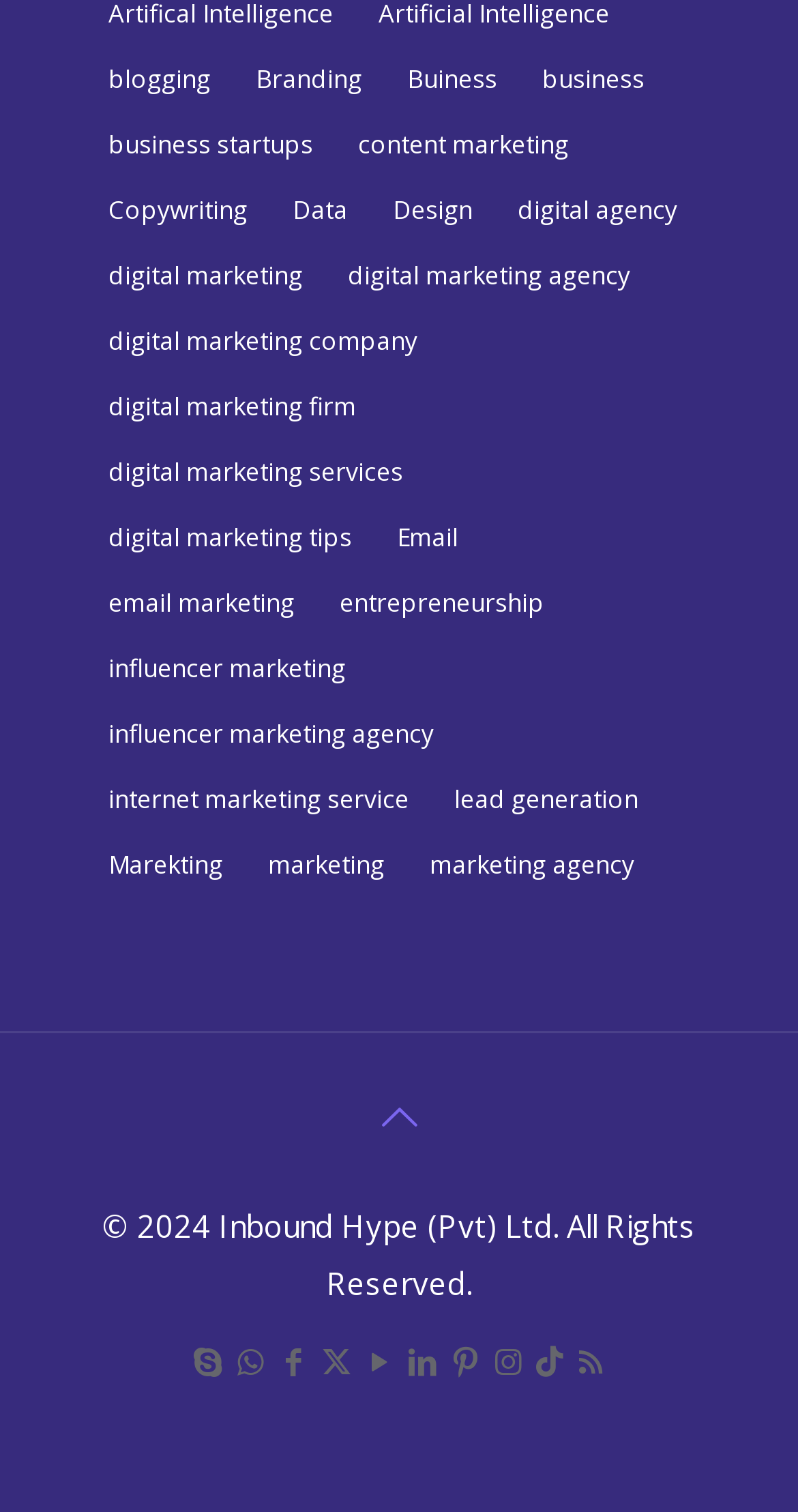Please identify the bounding box coordinates of the element's region that needs to be clicked to fulfill the following instruction: "check email marketing". The bounding box coordinates should consist of four float numbers between 0 and 1, i.e., [left, top, right, bottom].

[0.115, 0.385, 0.39, 0.414]